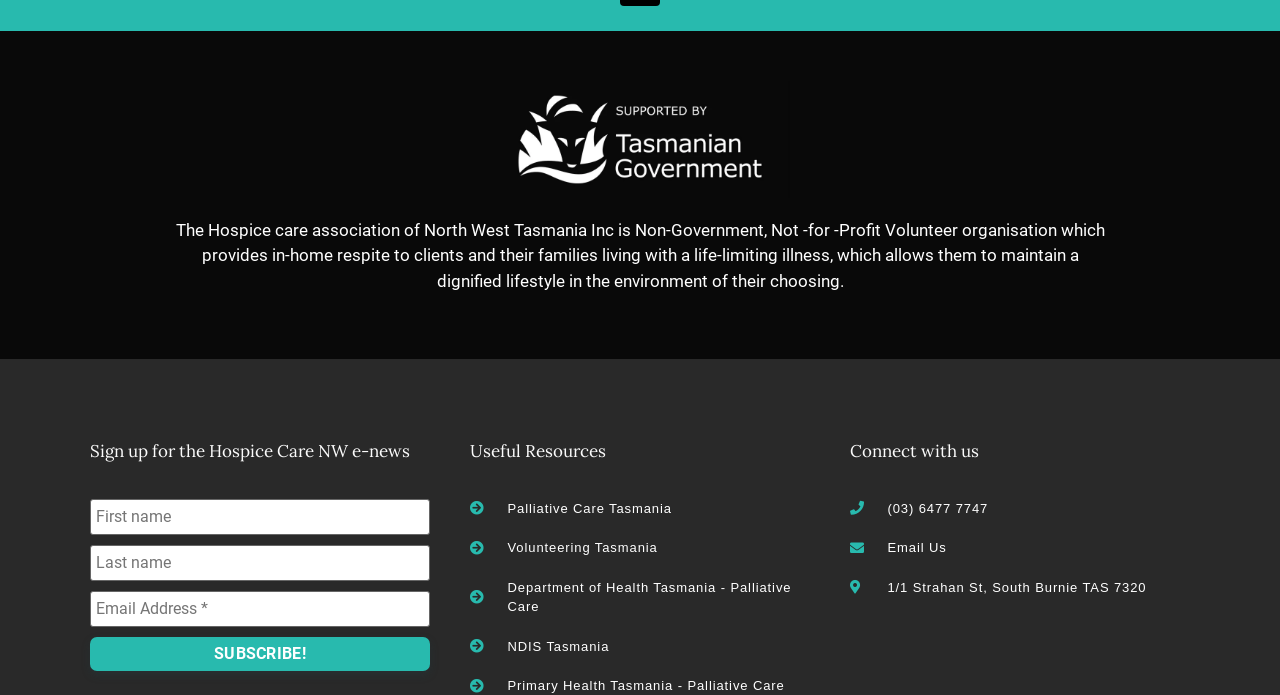Determine the bounding box coordinates of the clickable element to complete this instruction: "Enter first name". Provide the coordinates in the format of four float numbers between 0 and 1, [left, top, right, bottom].

[0.07, 0.717, 0.336, 0.769]